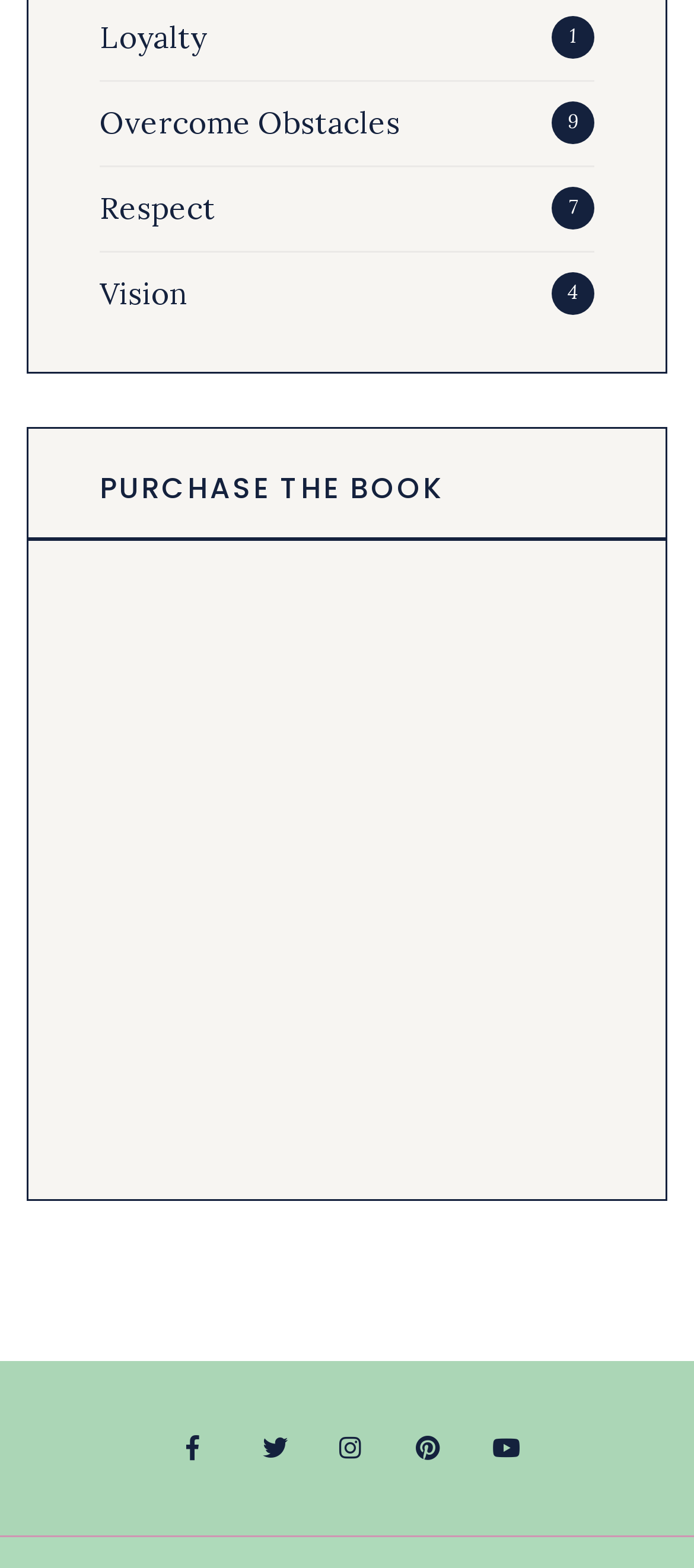Identify the bounding box of the UI element described as follows: "parent_node: PURCHASE THE BOOK". Provide the coordinates as four float numbers in the range of 0 to 1 [left, top, right, bottom].

[0.144, 0.379, 0.856, 0.719]